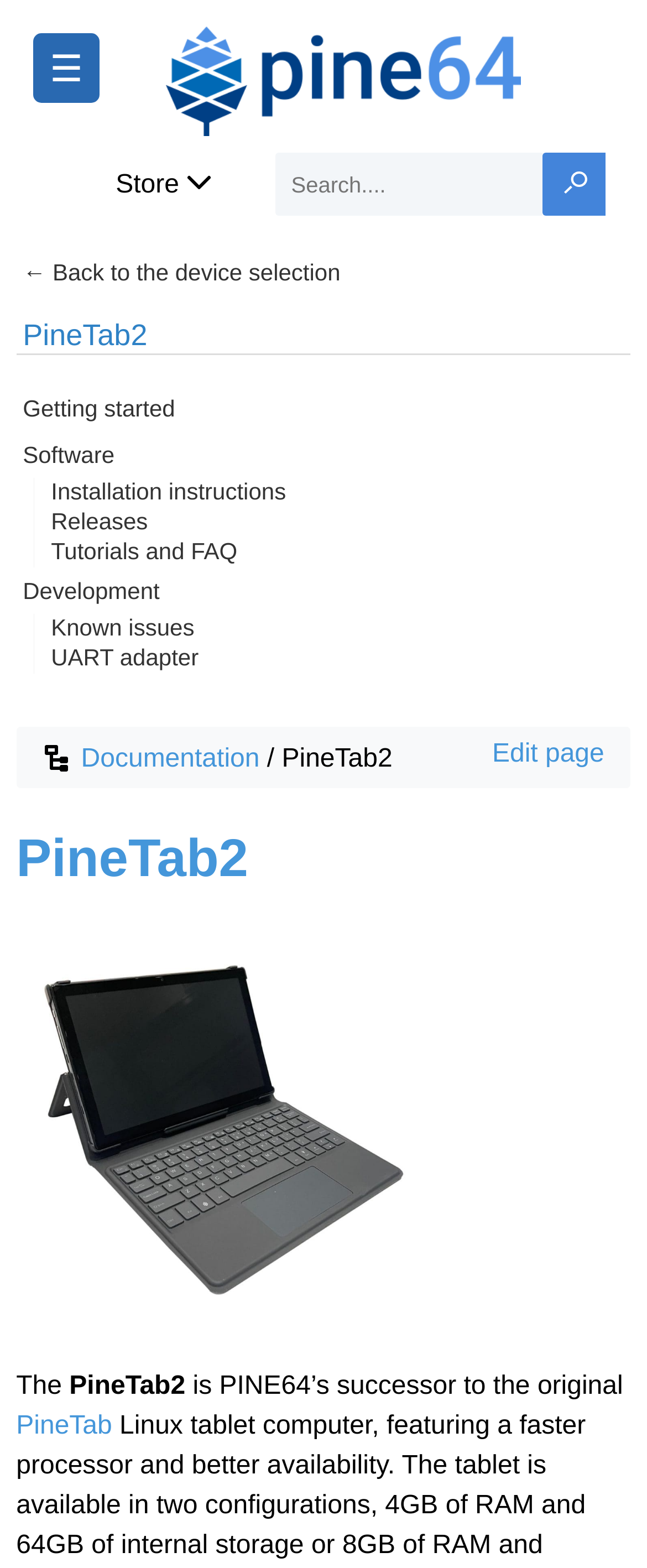Please analyze the image and provide a thorough answer to the question:
What is the main category of the links on the left side?

The main category of the links on the left side is Documentation, which includes links such as 'Getting started', 'Software', 'Installation instructions', and others. These links are grouped together and have a similar layout and design, suggesting that they belong to the same category.